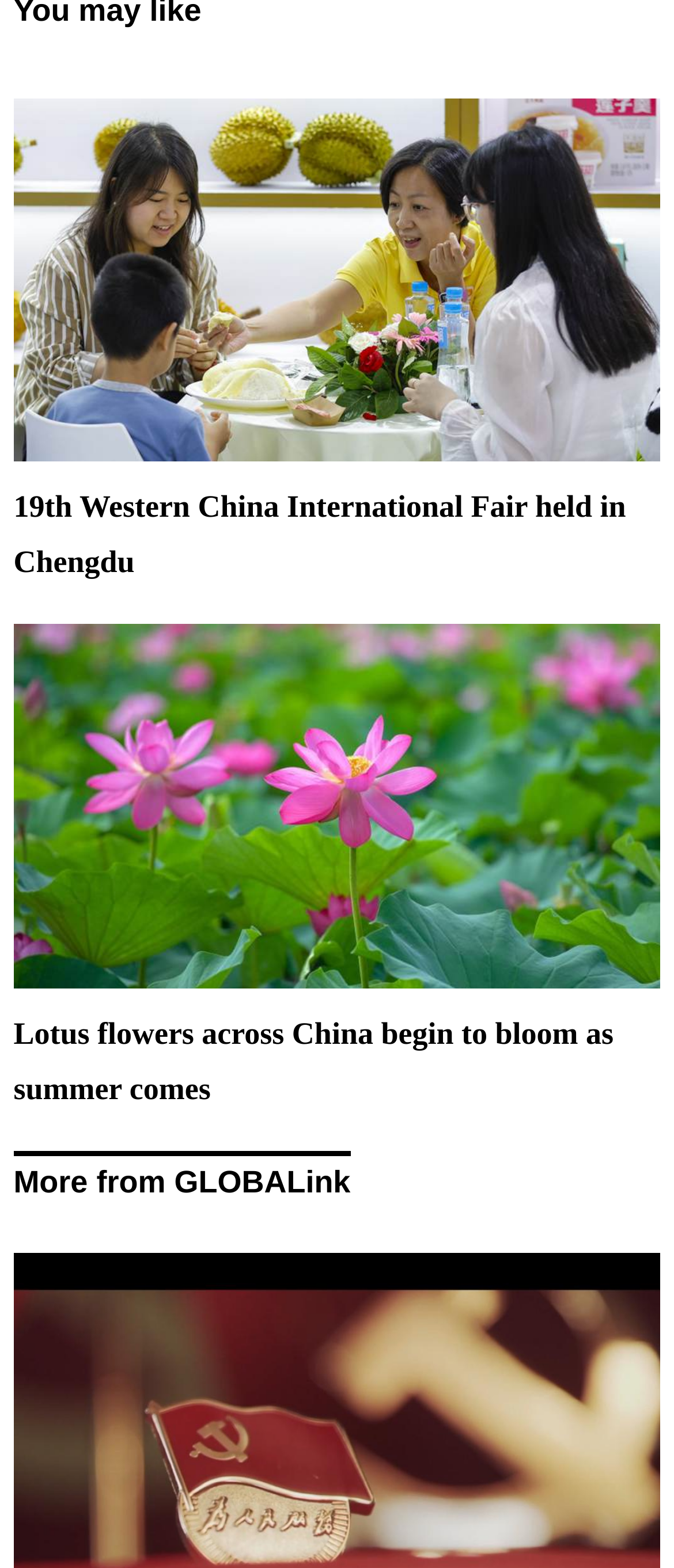Bounding box coordinates are to be given in the format (top-left x, top-left y, bottom-right x, bottom-right y). All values must be floating point numbers between 0 and 1. Provide the bounding box coordinate for the UI element described as: reel obsession fishing charters

None